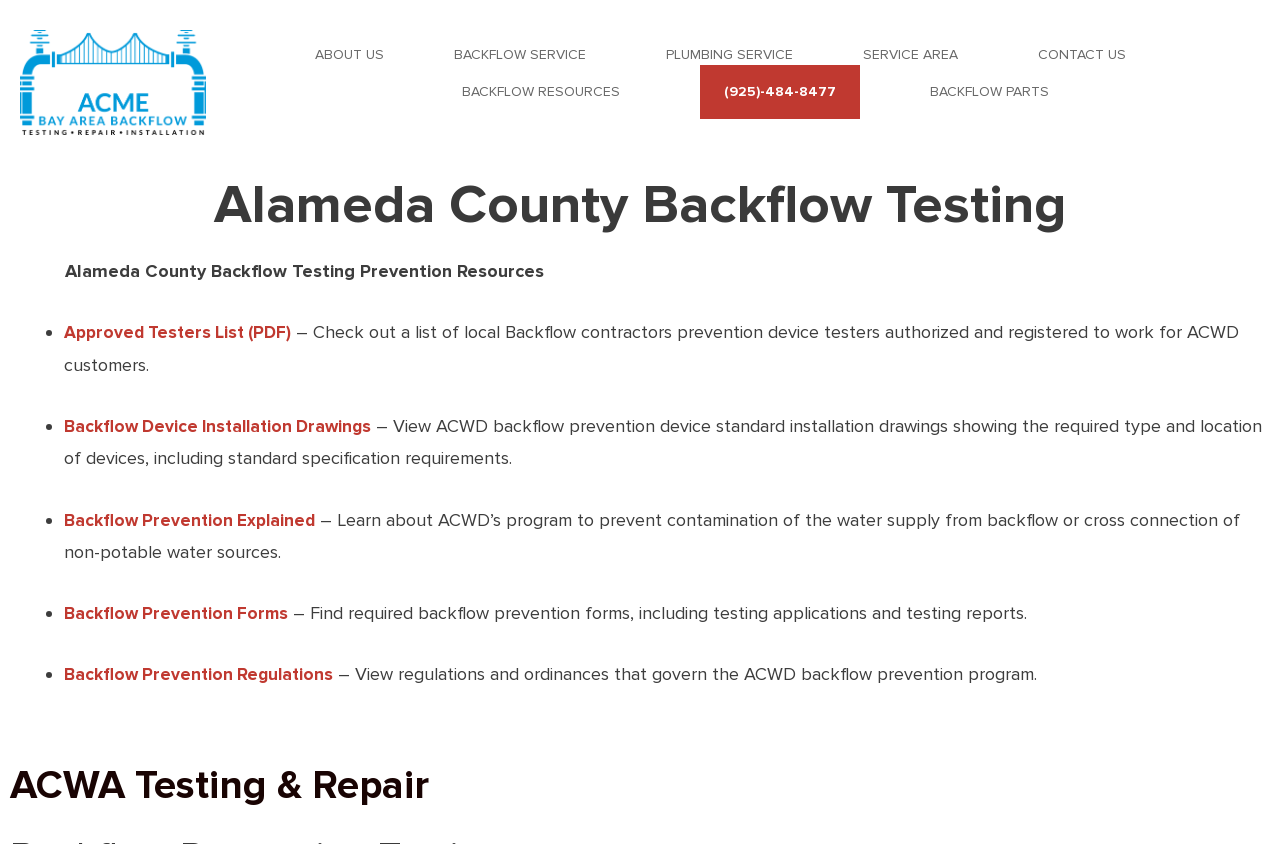Given the description of a UI element: "Get directions on the map", identify the bounding box coordinates of the matching element in the webpage screenshot.

None